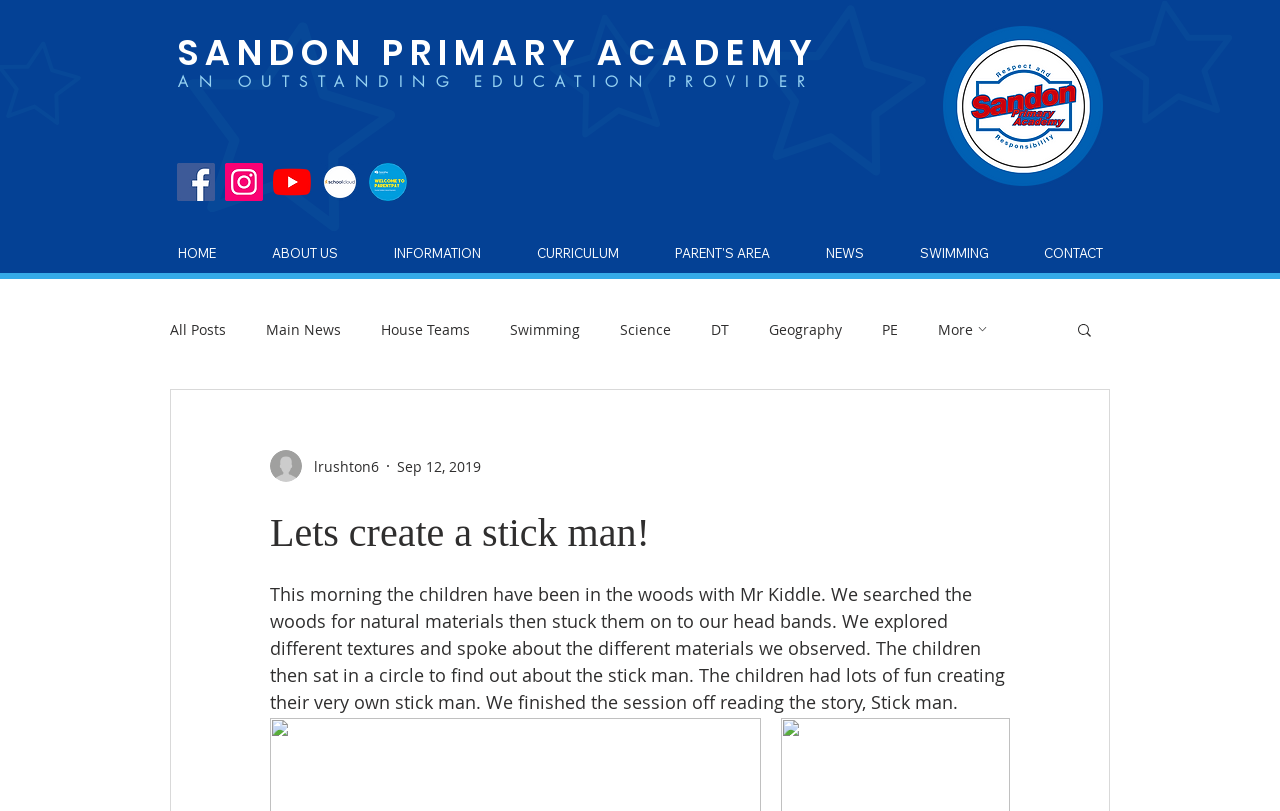What is the topic of the blog post?
Please use the image to deliver a detailed and complete answer.

The blog post is about creating a stick man, as indicated by the heading 'Lets create a stick man!' and the text that follows, which describes the activity of creating a stick man using natural materials found in the woods.